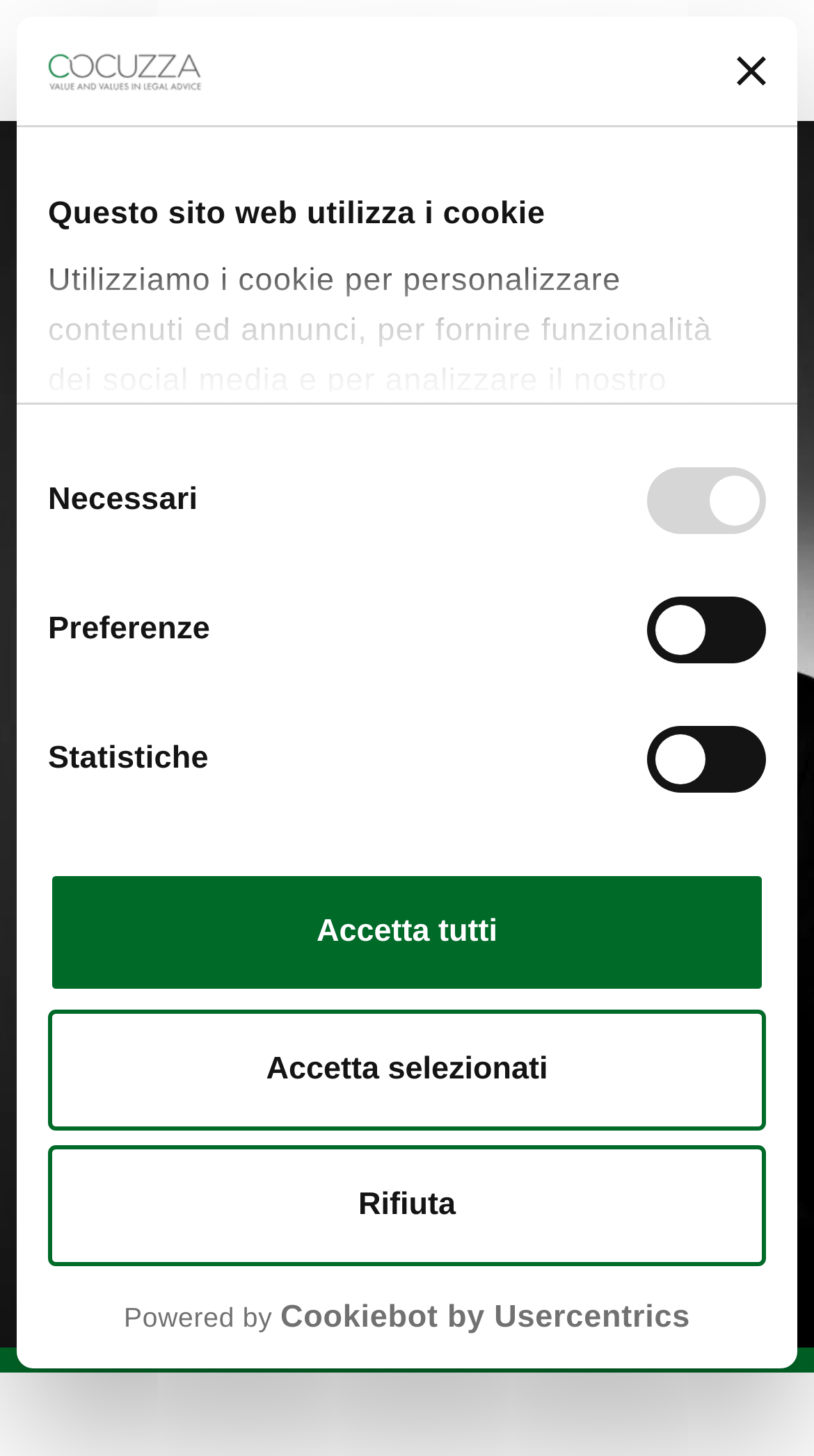Please provide a short answer using a single word or phrase for the question:
What is the purpose of the checkboxes in the 'Consent Selection' group?

To select cookie preferences